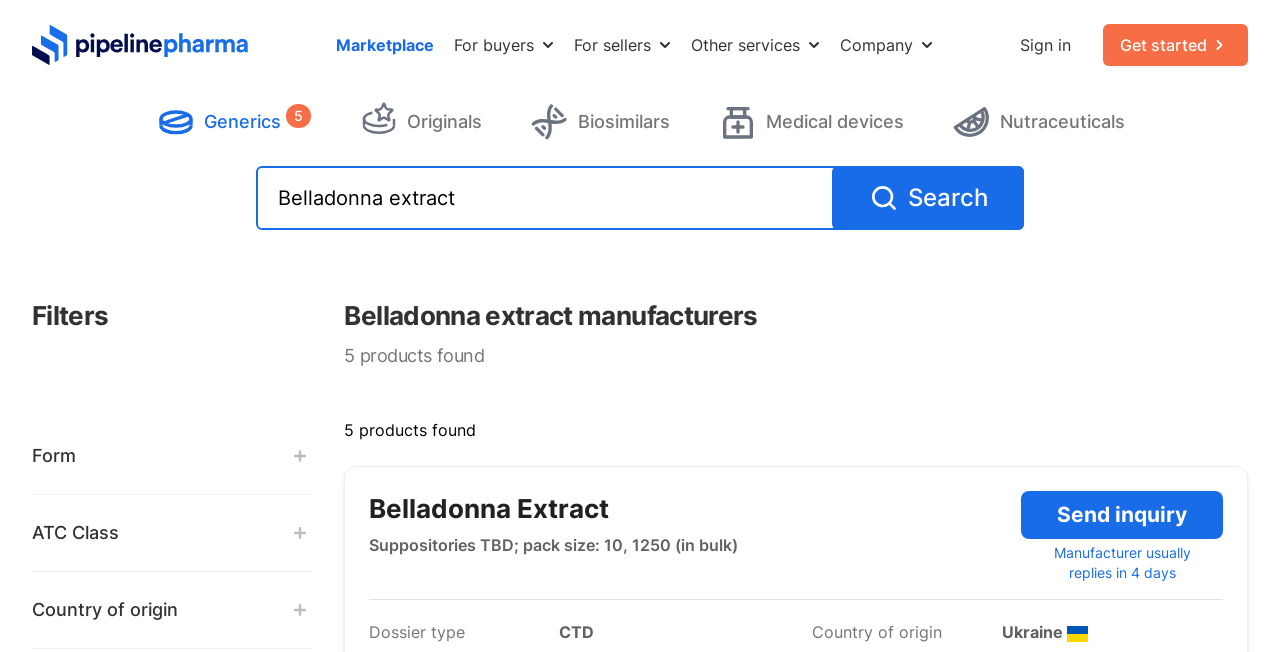Please reply to the following question using a single word or phrase: 
How many days does the manufacturer usually reply to inquiries?

4 days